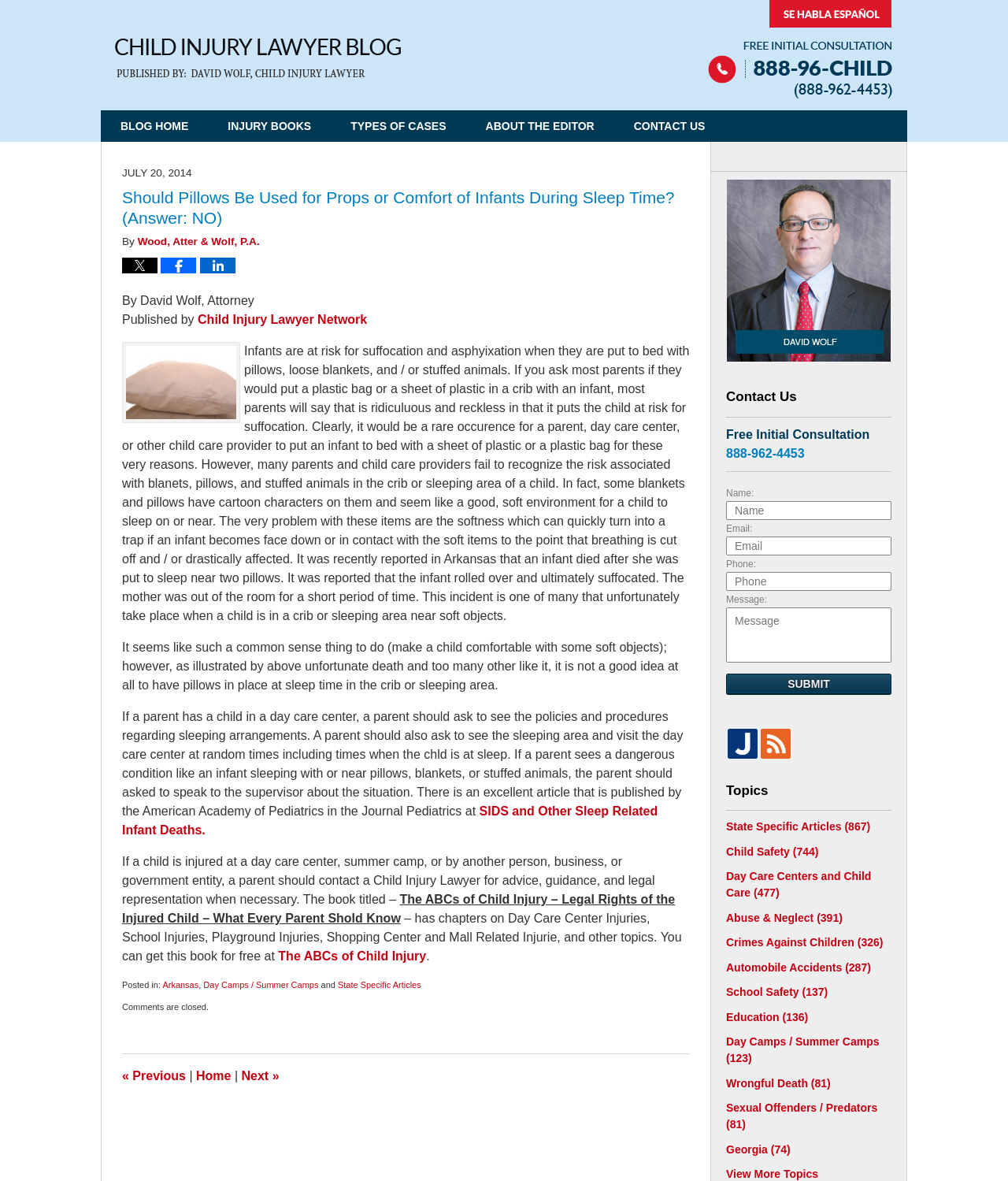Who is the author of the article?
Carefully examine the image and provide a detailed answer to the question.

The author of the article is David Wolf, an attorney, as indicated by the text 'By David Wolf, Attorney' at the top of the article.